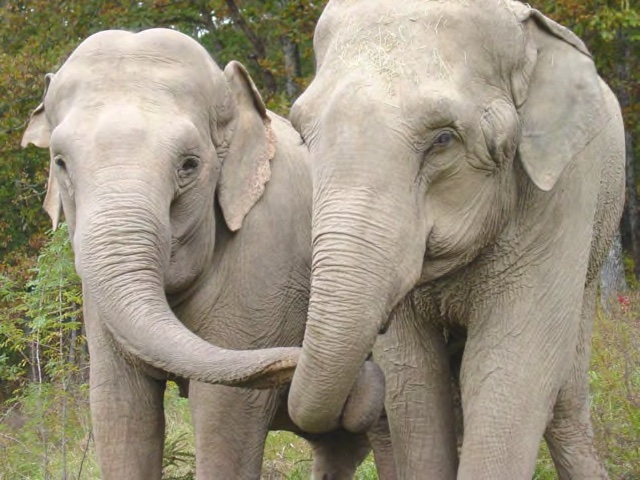What is the likely environment of the elephants?
Using the visual information, answer the question in a single word or phrase.

Sanctuary or reserve